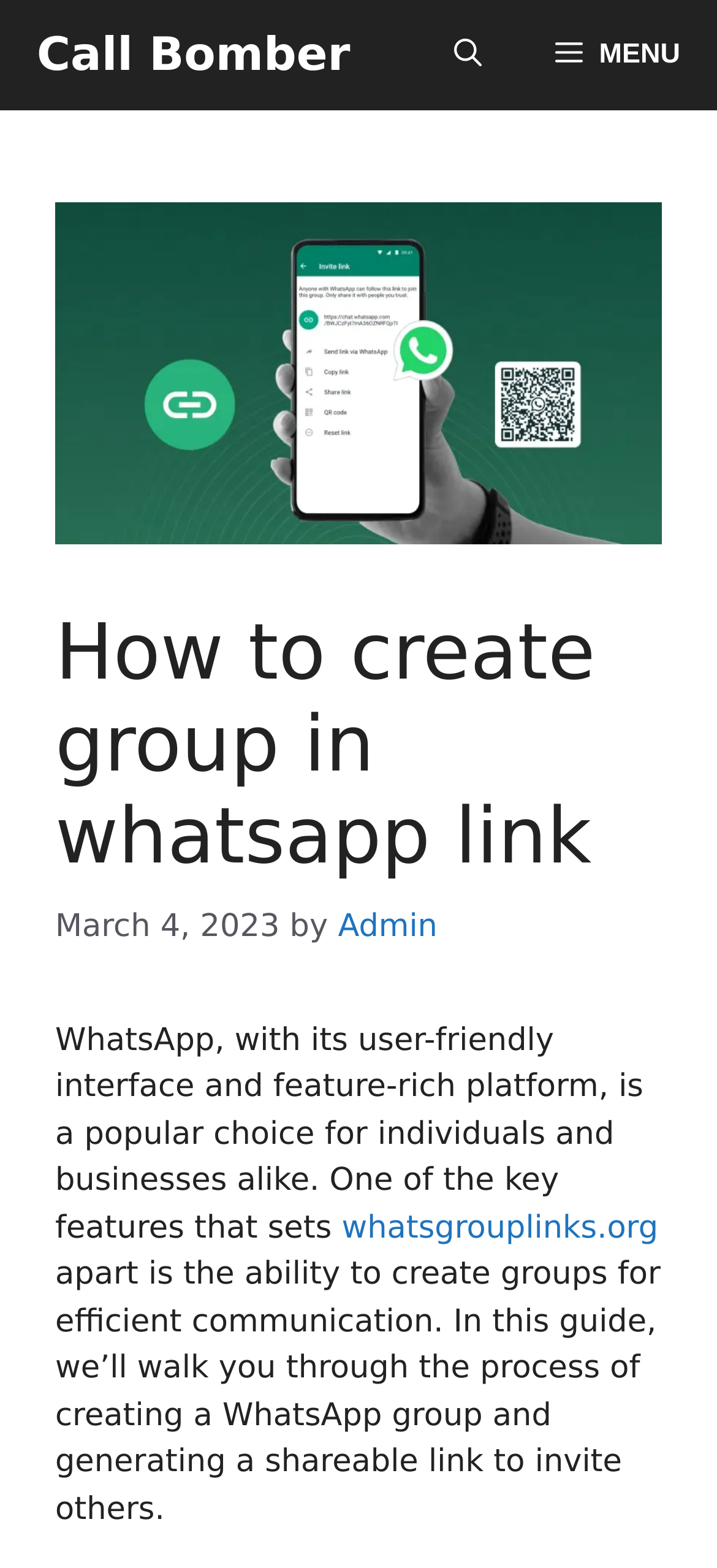Create a detailed summary of the webpage's content and design.

This webpage is about creating a group in WhatsApp. At the top, there is a navigation bar with a link to "Call Bomber" on the left and a button labeled "MENU" on the right. Next to the "MENU" button, there is another button labeled "Open search". 

Below the navigation bar, there is a large image that takes up most of the width of the page. Above the image, there is a header section with a heading that reads "How to create group in whatsapp link". The heading is accompanied by a timestamp "March 4, 2023" and the author's name "Admin". 

Below the header section, there is a paragraph of text that describes WhatsApp as a popular choice for individuals and businesses due to its user-friendly interface and feature-rich platform. The text also mentions that one of the key features of WhatsApp is the ability to create groups for efficient communication. 

Following the paragraph, there is a link to "whatsgrouplinks.org". The webpage then continues with a guide on how to create a WhatsApp group and generate a shareable link to invite others.